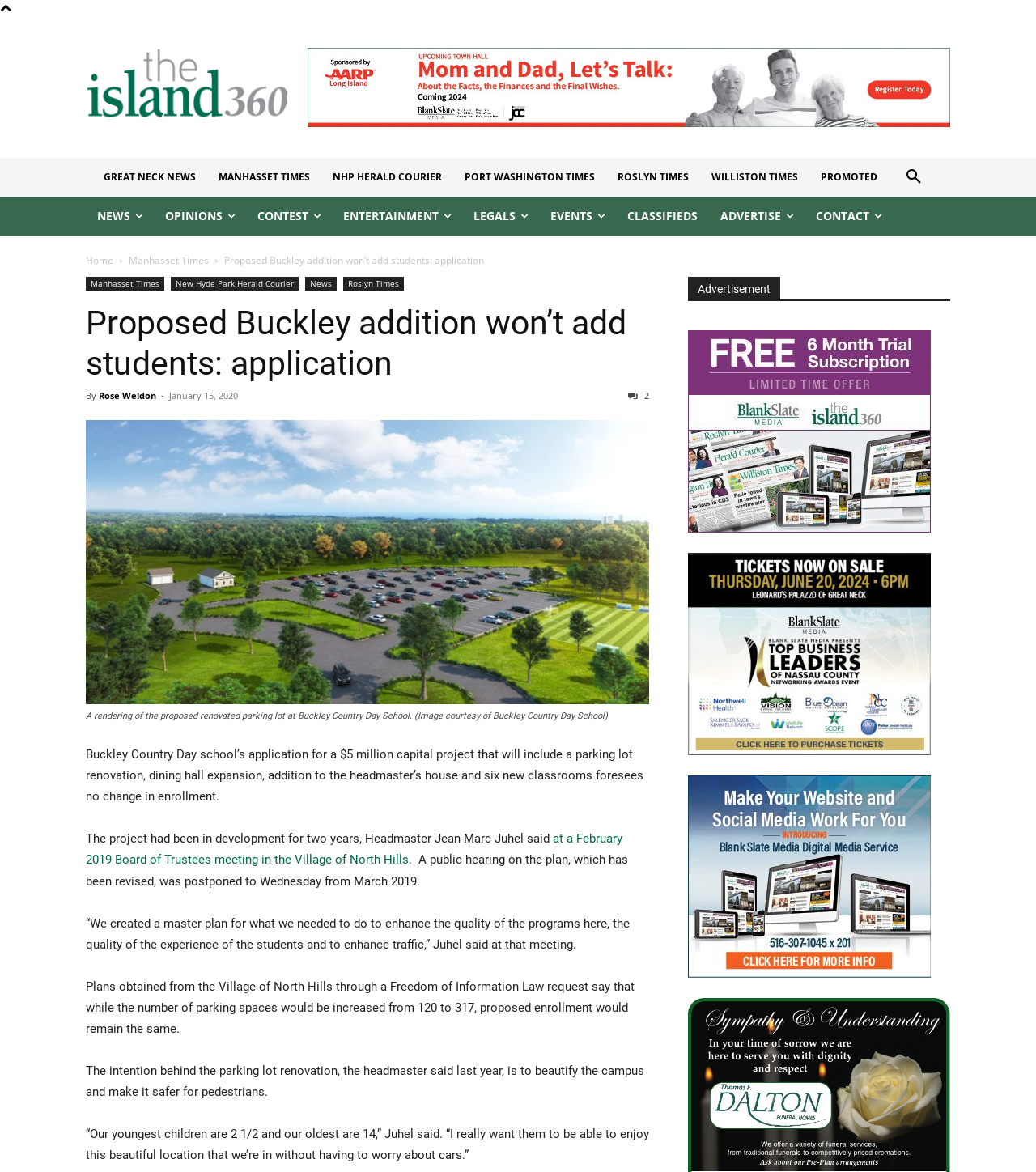What is the current number of parking spaces?
Answer the question with just one word or phrase using the image.

120